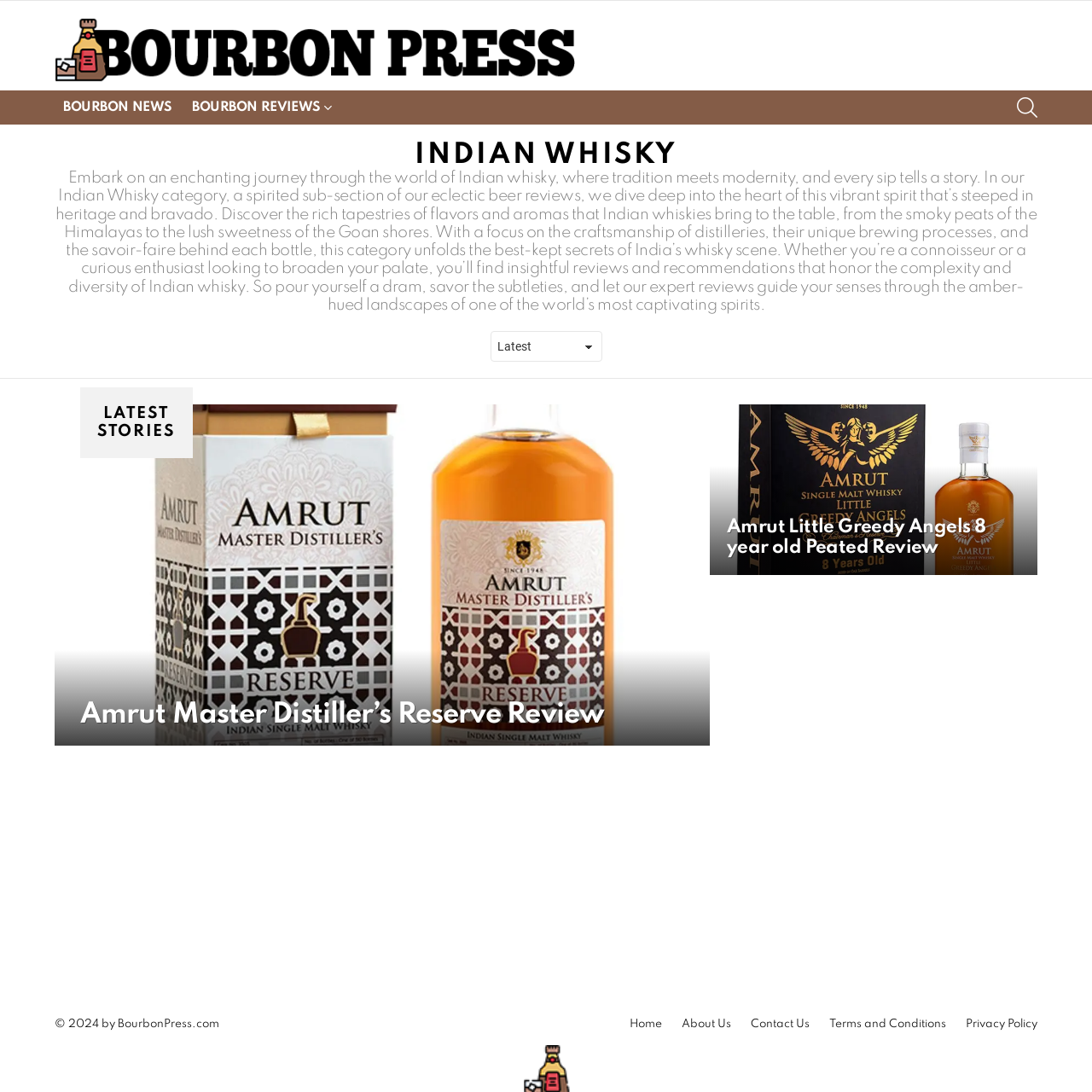Determine the bounding box coordinates of the element's region needed to click to follow the instruction: "View page in printer-friendly version". Provide these coordinates as four float numbers between 0 and 1, formatted as [left, top, right, bottom].

None